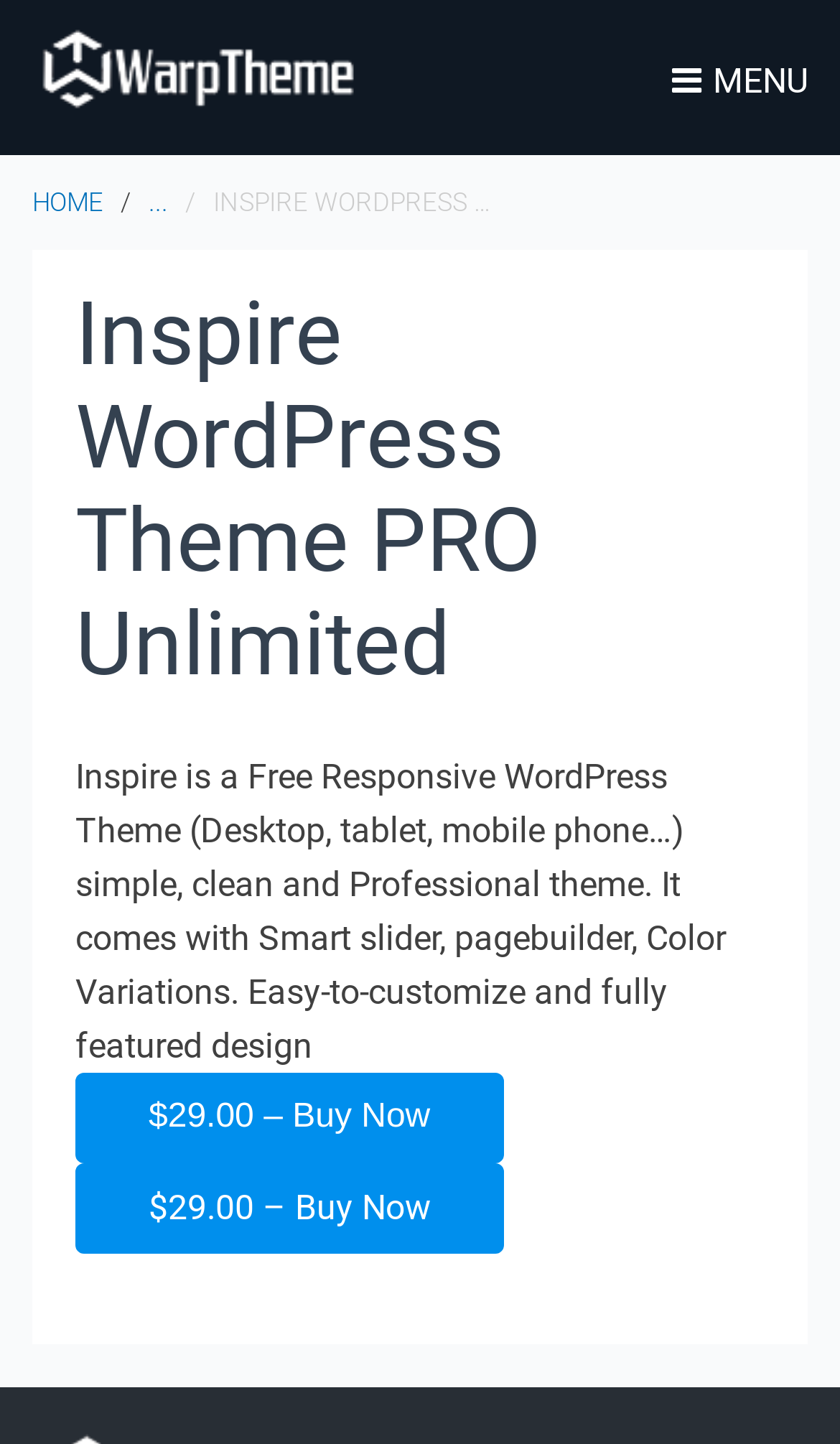Give the bounding box coordinates for the element described by: "$29.00 – Buy Now".

[0.09, 0.743, 0.599, 0.806]